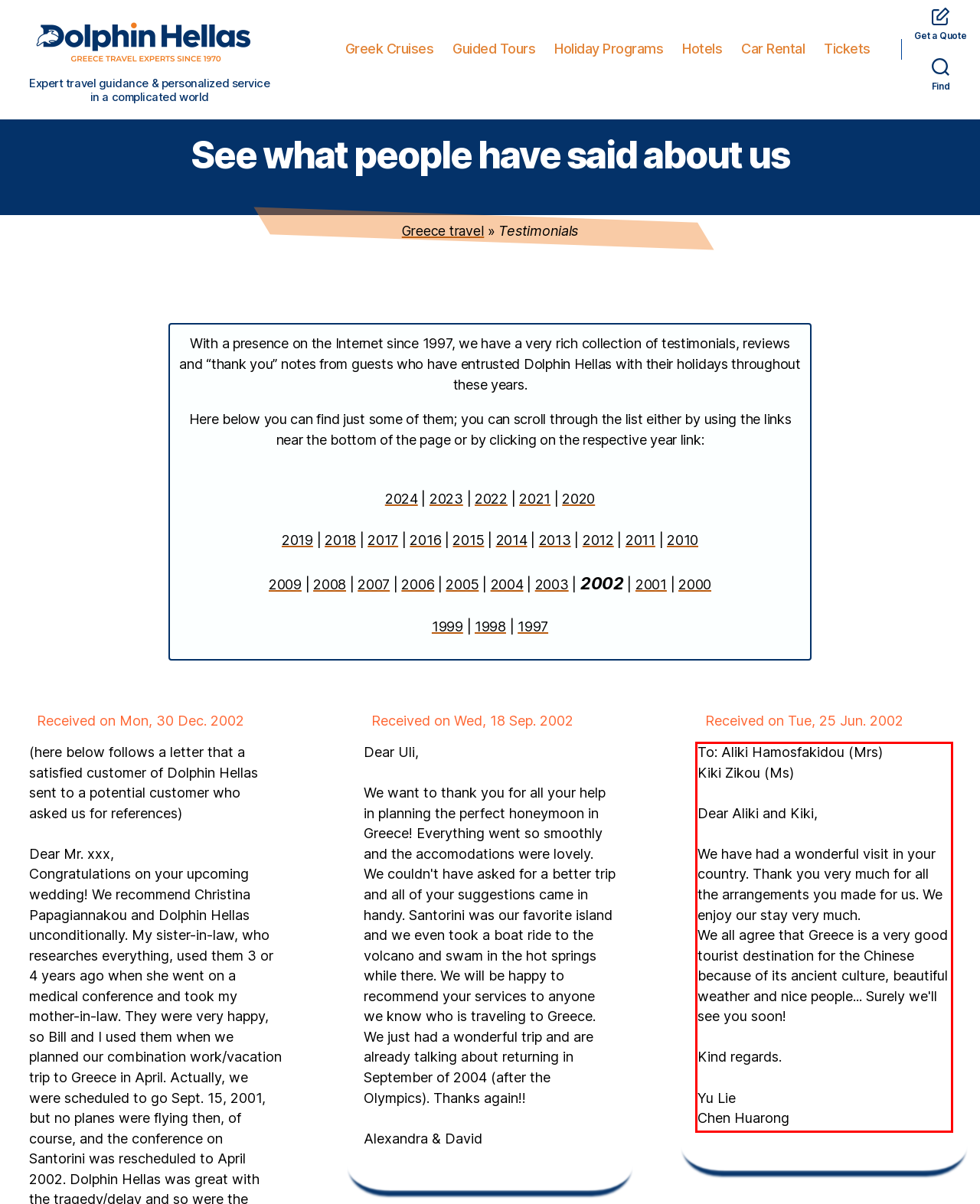You have a screenshot of a webpage with a UI element highlighted by a red bounding box. Use OCR to obtain the text within this highlighted area.

To: Aliki Hamosfakidou (Mrs) Kiki Zikou (Ms) Dear Aliki and Kiki, We have had a wonderful visit in your country. Thank you very much for all the arrangements you made for us. We enjoy our stay very much. We all agree that Greece is a very good tourist destination for the Chinese because of its ancient culture, beautiful weather and nice people... Surely we'll see you soon! Kind regards. Yu Lie Chen Huarong